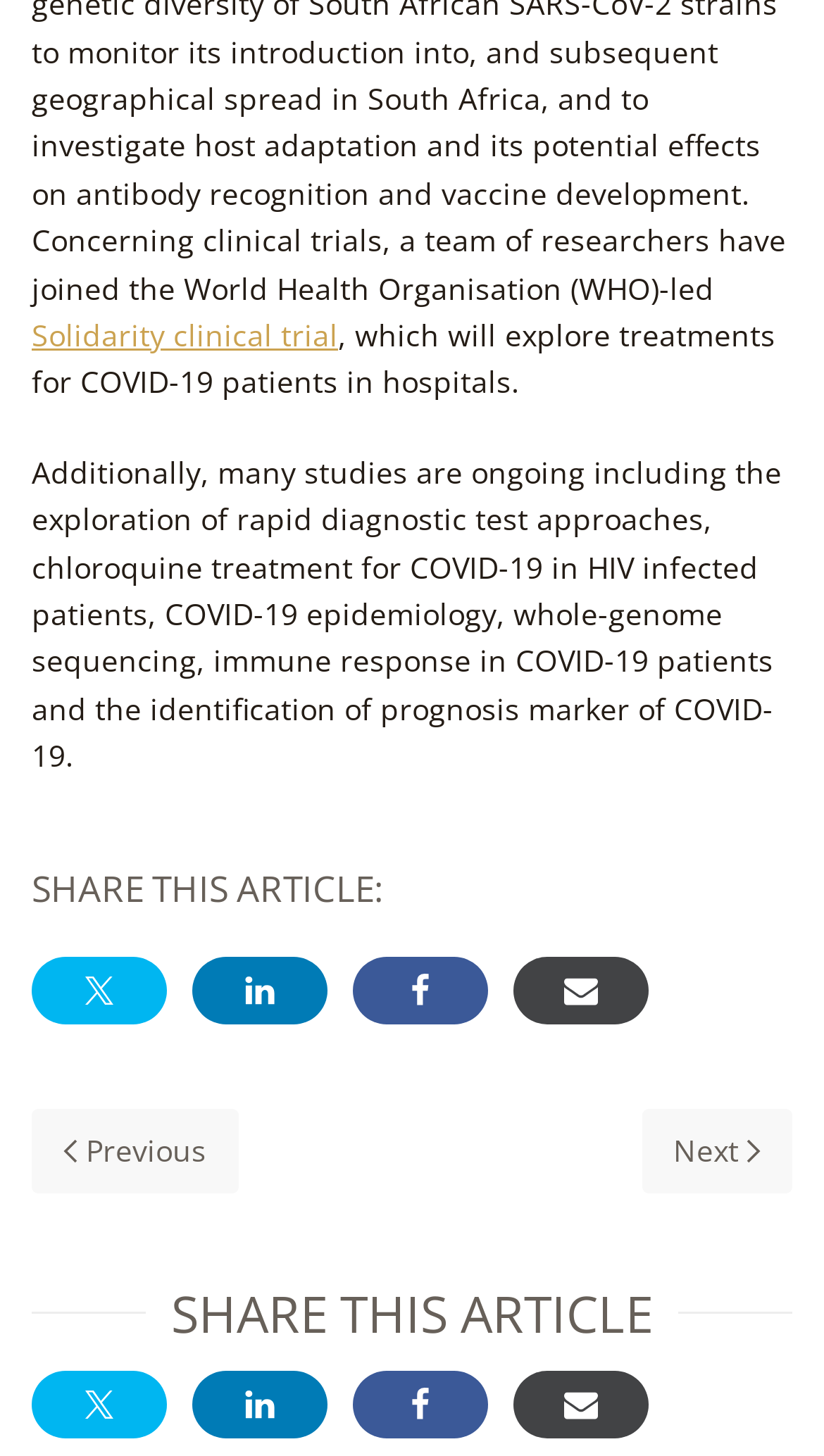Calculate the bounding box coordinates for the UI element based on the following description: "Solidarity clinical trial". Ensure the coordinates are four float numbers between 0 and 1, i.e., [left, top, right, bottom].

[0.038, 0.216, 0.41, 0.244]